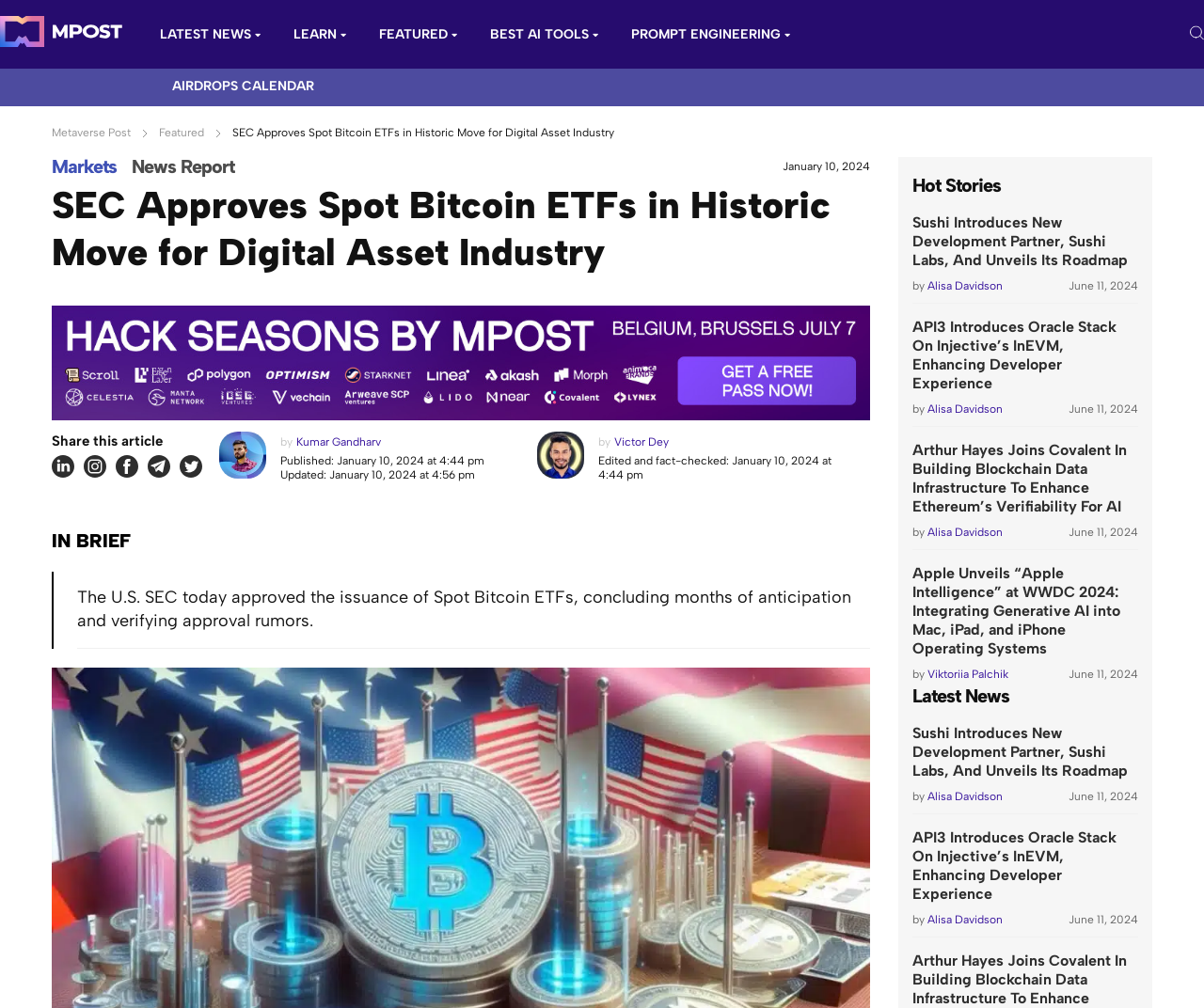What is the name of the website?
Please use the image to provide an in-depth answer to the question.

I determined the answer by looking at the top-left corner of the webpage, where the logo and website name 'Metaverse Post' are located.